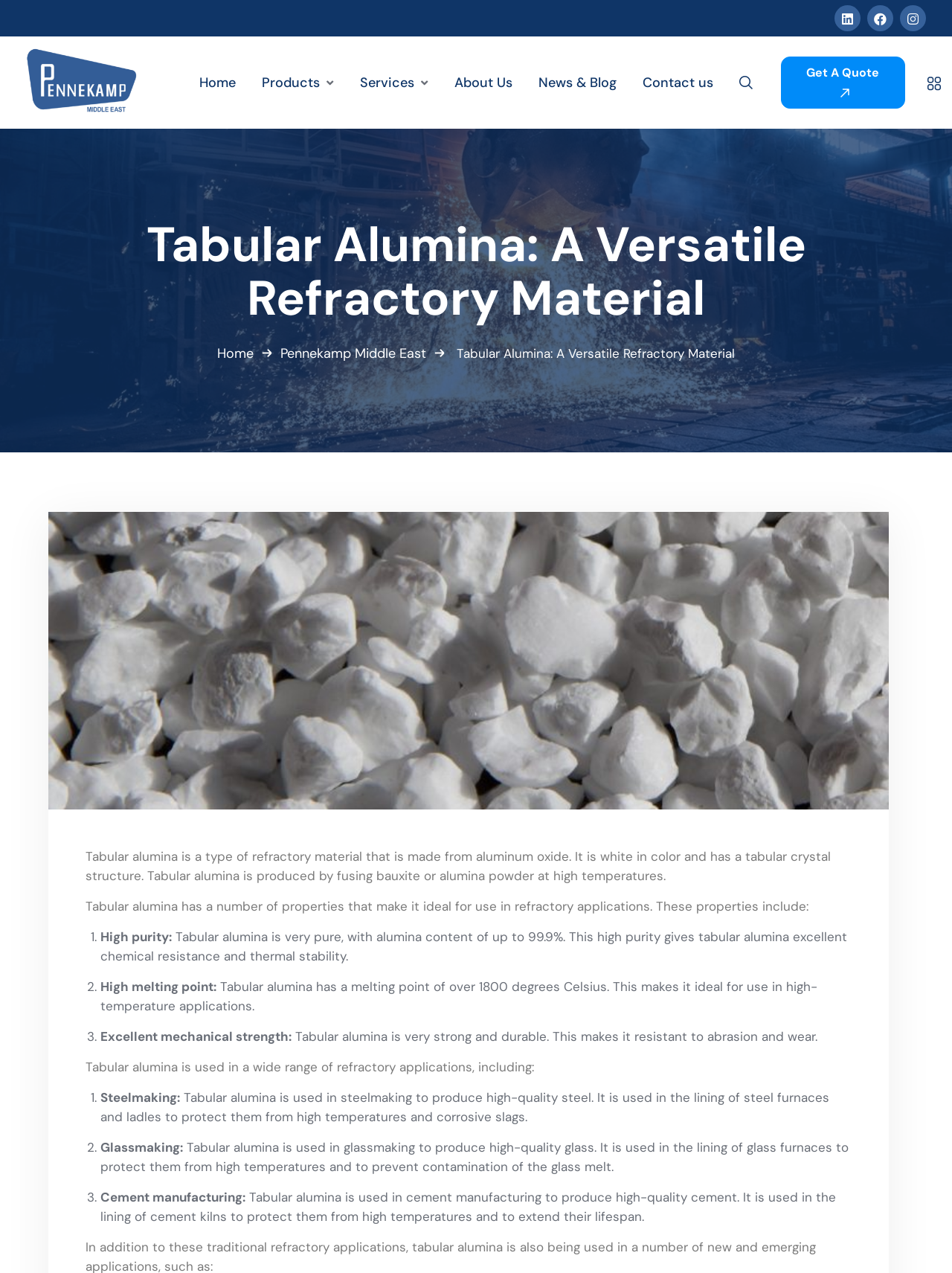Generate a detailed explanation of the webpage's features and information.

The webpage is about Tabular Alumina, a type of refractory material, and its properties and applications. At the top, there is a header section with several links, including social media icons, a company logo with the text "Pennekamp Middle East", and a navigation menu with links to "Home", "Products", "Services", "About Us", "News & Blog", and "Contact us". There is also a "Get A Quote" button with an image.

Below the header section, there is a title "Tabular Alumina: A Versatile Refractory Material" followed by a brief introduction to tabular alumina, which is a type of refractory material made from aluminum oxide. The introduction is divided into three sections, each describing a property of tabular alumina, including its high purity, high melting point, and excellent mechanical strength.

The webpage then describes the various applications of tabular alumina, including steelmaking, glassmaking, and cement manufacturing. Each application is listed with a brief description of how tabular alumina is used in that industry.

There are several images on the page, including the company logo, social media icons, and an image associated with the "Get A Quote" button. The layout of the page is organized, with clear headings and concise text, making it easy to read and understand.